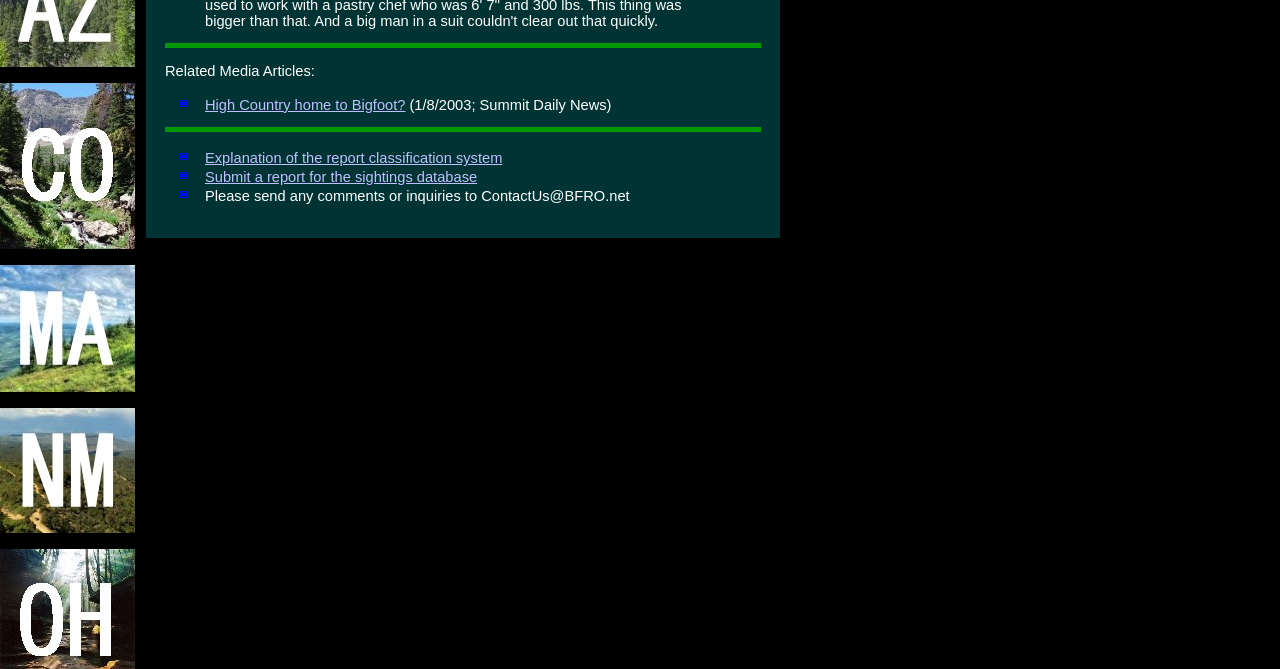Respond to the following question using a concise word or phrase: 
What is the purpose of the 'Submit a report' link?

To submit a report for the sightings database